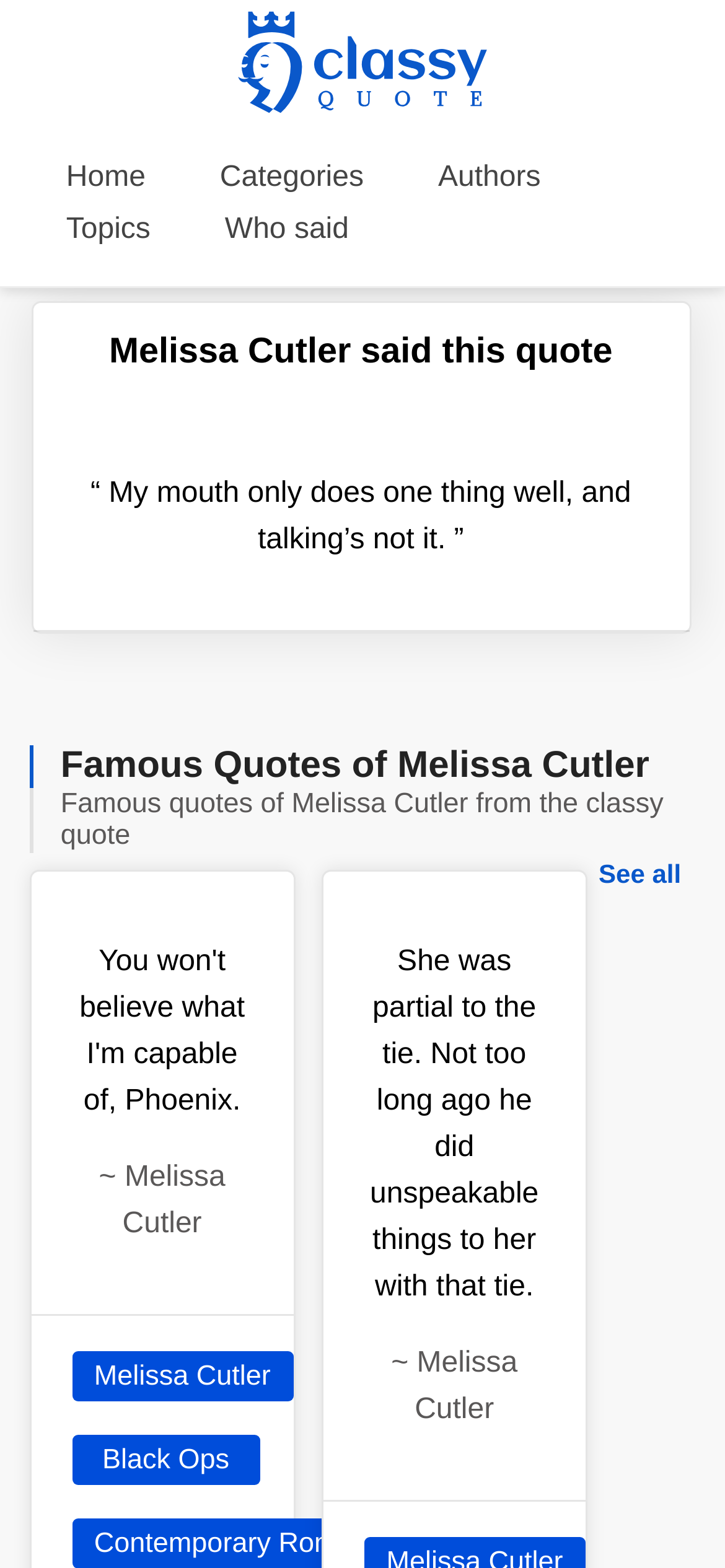Please find the main title text of this webpage.

Melissa Cutler said this quote